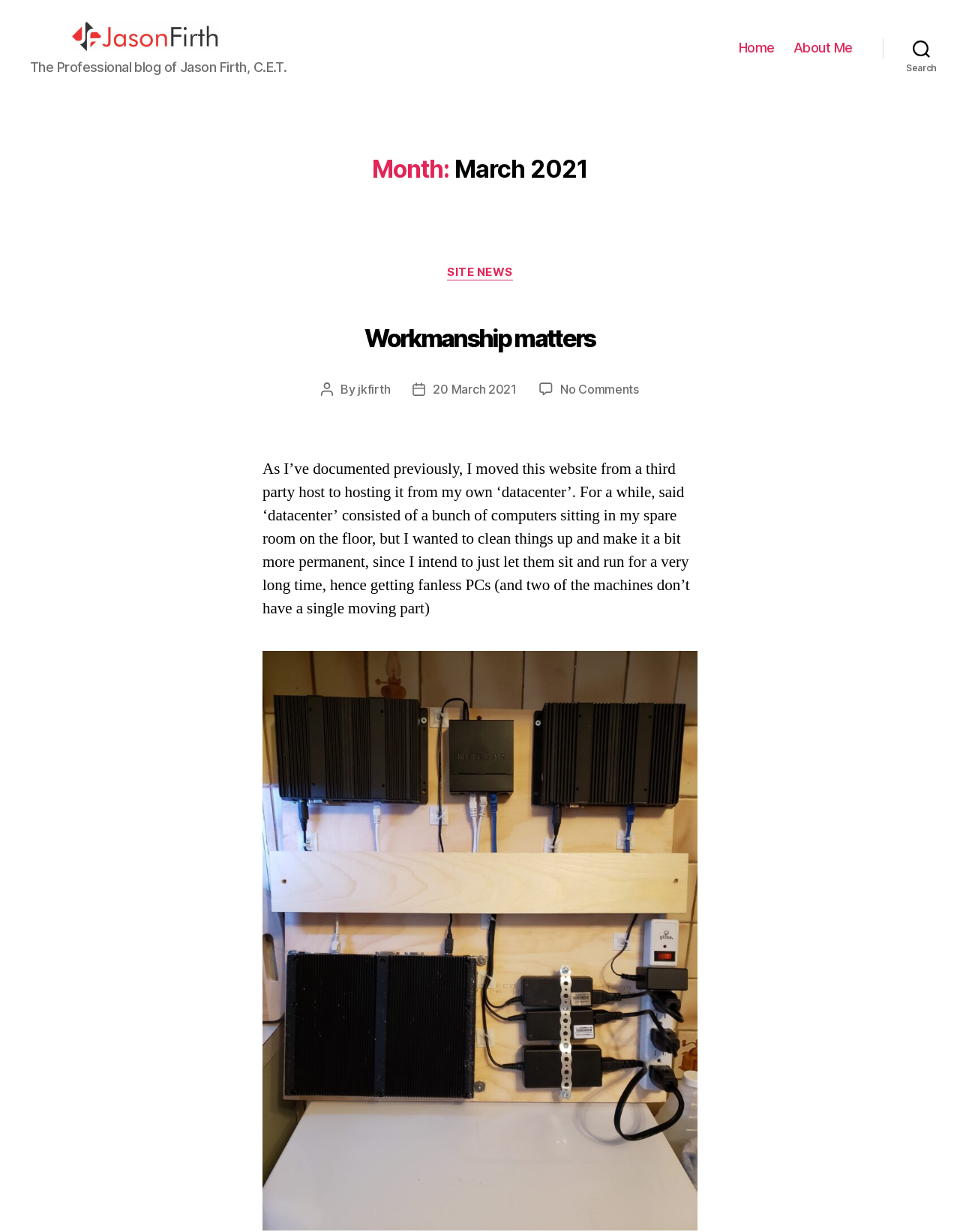Locate the bounding box coordinates of the clickable region to complete the following instruction: "view site news."

[0.466, 0.216, 0.534, 0.228]